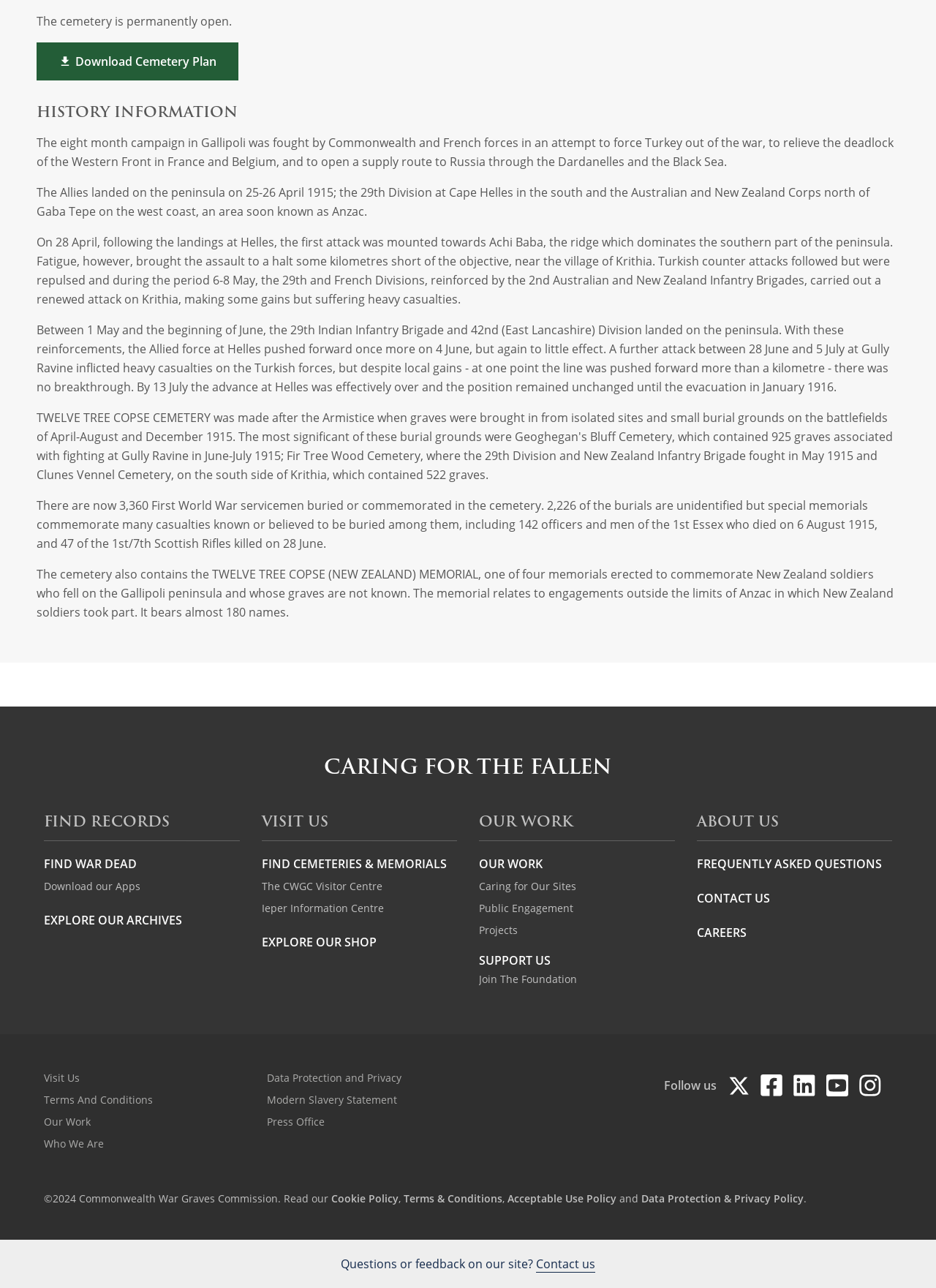Please determine the bounding box coordinates of the element to click on in order to accomplish the following task: "Click the link to Newsletter". Ensure the coordinates are four float numbers ranging from 0 to 1, i.e., [left, top, right, bottom].

None